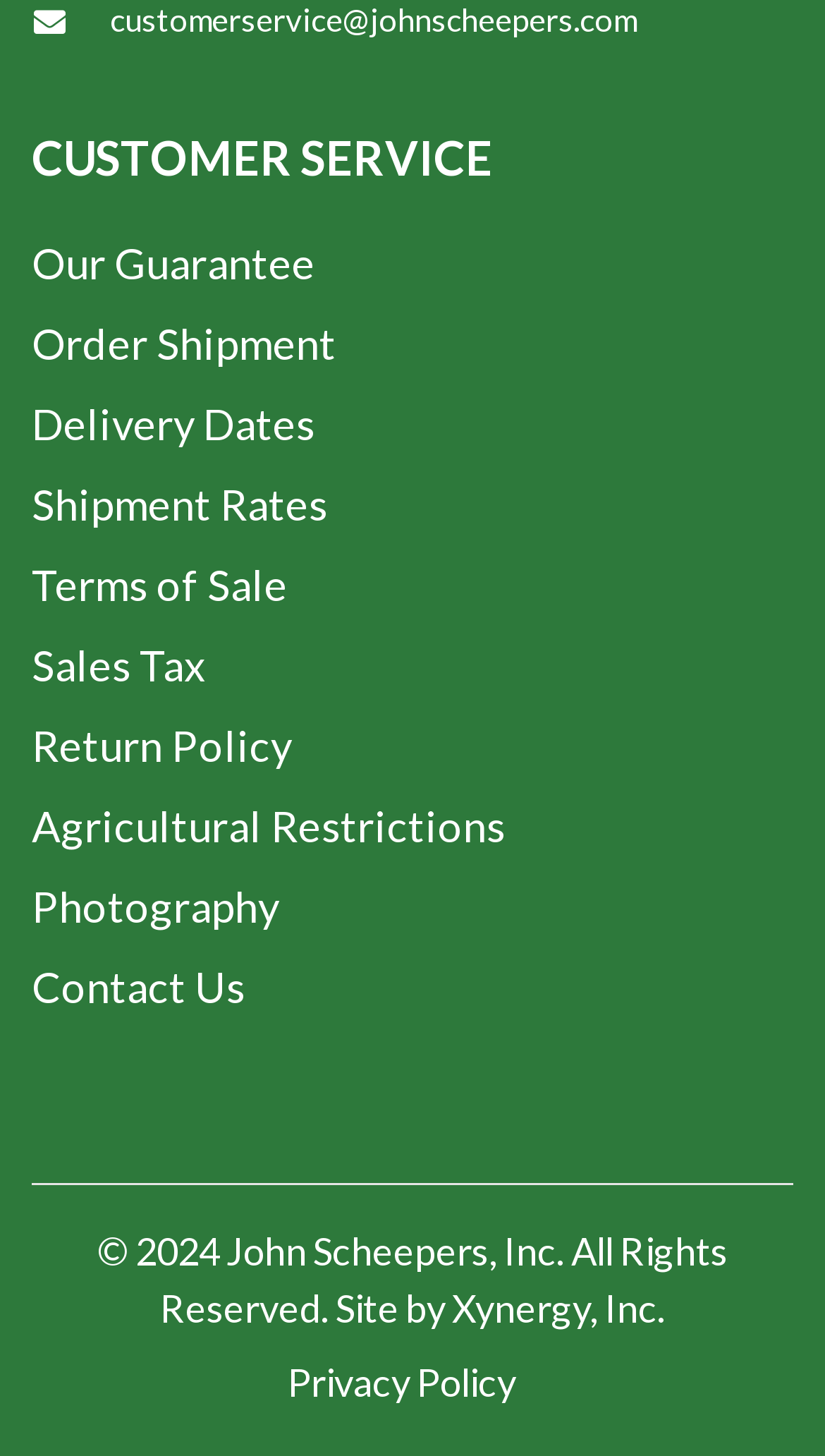Respond to the following query with just one word or a short phrase: 
What is the name of the company that developed the website?

Xynergy